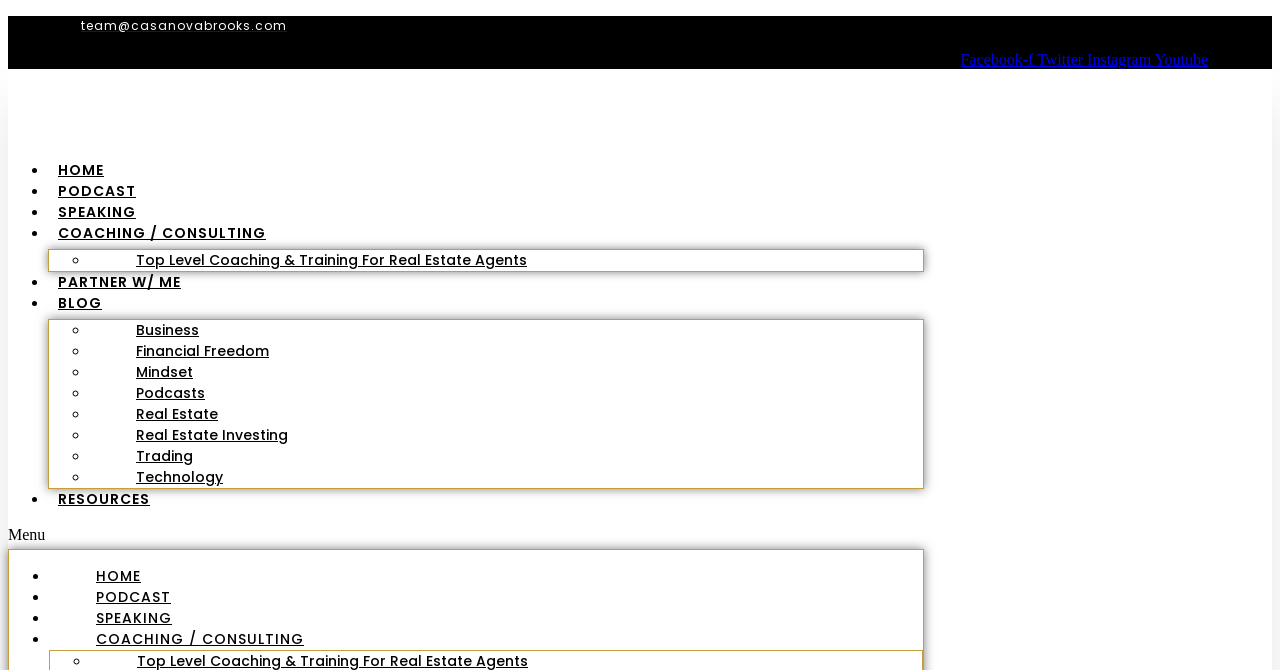Please give the bounding box coordinates of the area that should be clicked to fulfill the following instruction: "Toggle the menu". The coordinates should be in the format of four float numbers from 0 to 1, i.e., [left, top, right, bottom].

[0.006, 0.785, 0.722, 0.812]